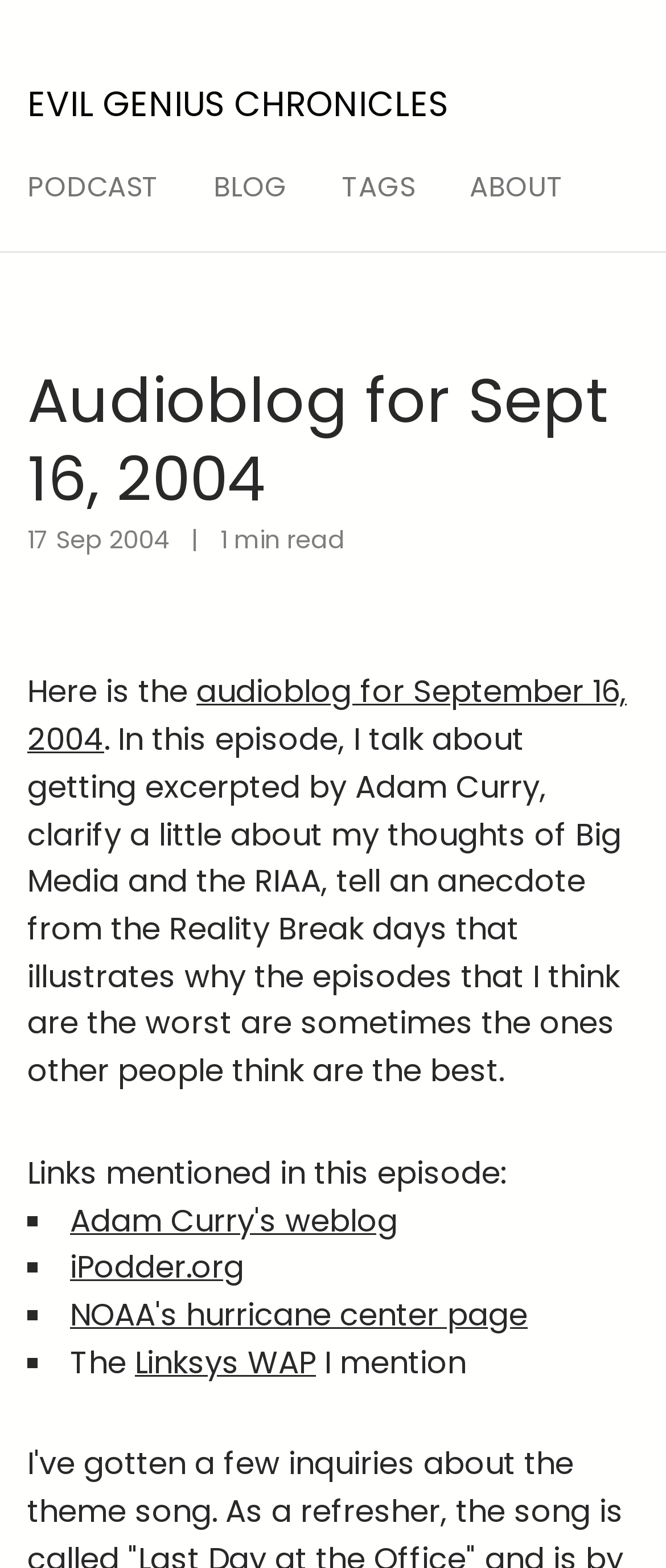Given the description: "Evil Genius Chronicles", determine the bounding box coordinates of the UI element. The coordinates should be formatted as four float numbers between 0 and 1, [left, top, right, bottom].

[0.041, 0.051, 0.674, 0.082]